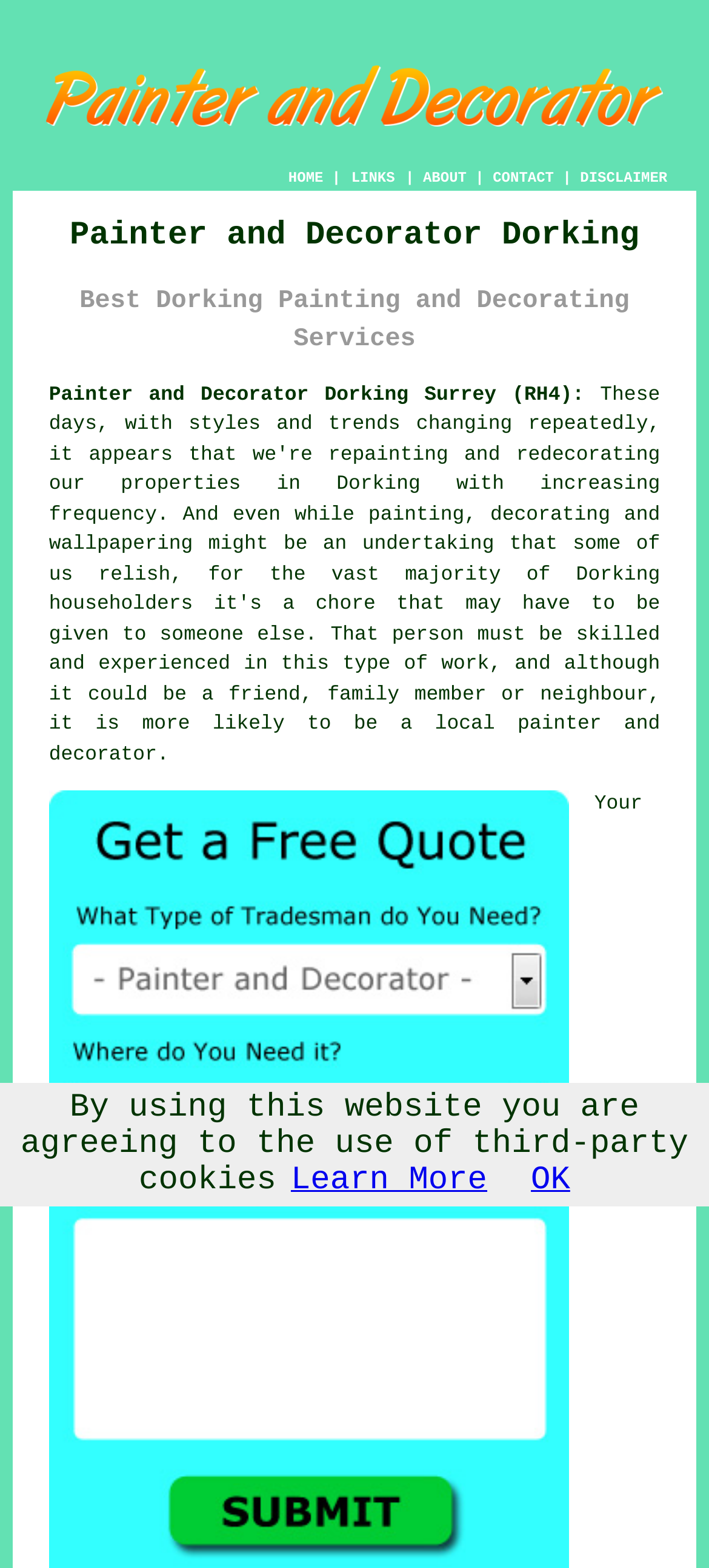Determine the bounding box coordinates of the region that needs to be clicked to achieve the task: "Click the Learn More link".

[0.41, 0.742, 0.687, 0.765]